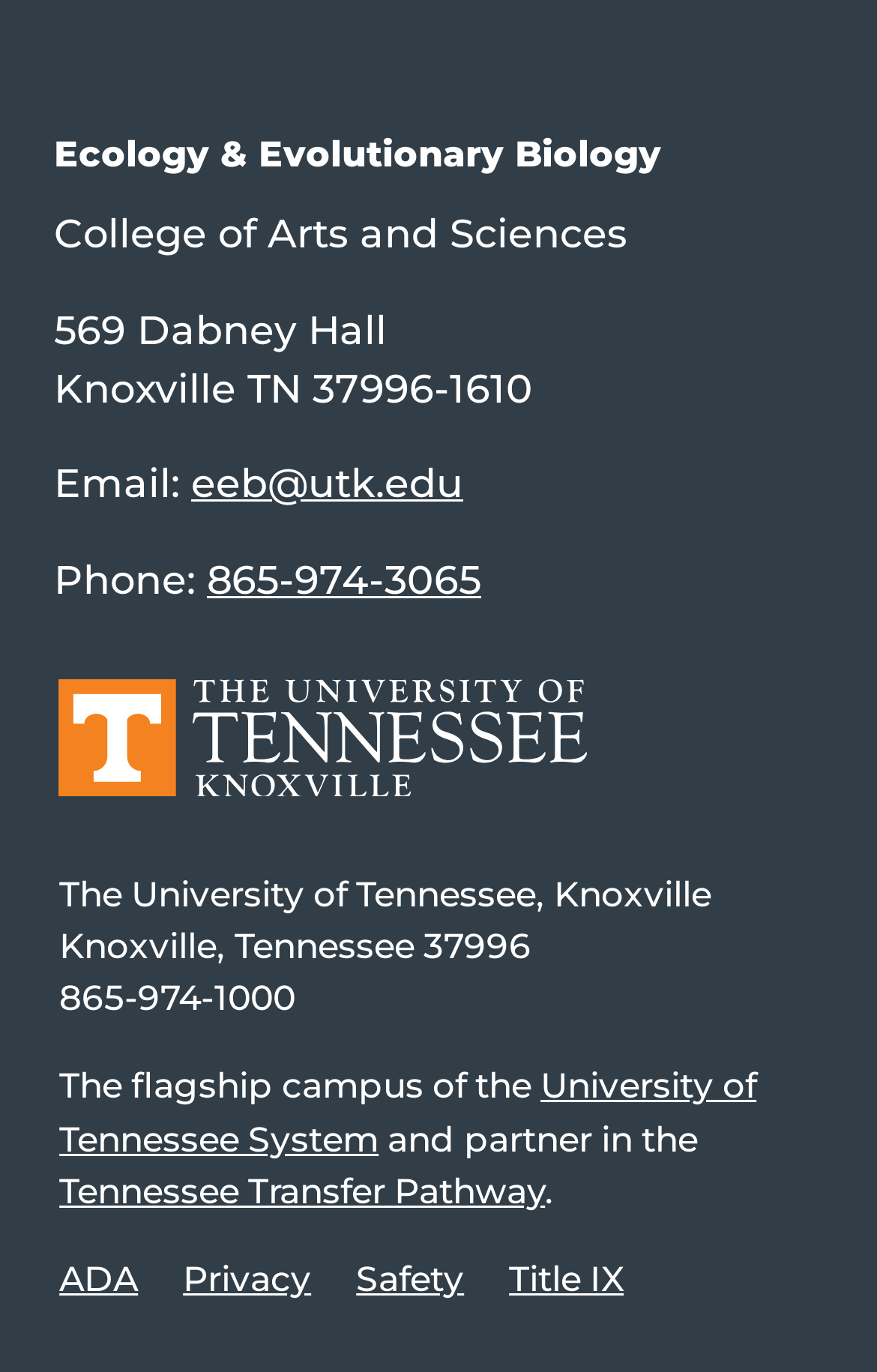Please identify the bounding box coordinates of the element that needs to be clicked to execute the following command: "Check the ADA page". Provide the bounding box using four float numbers between 0 and 1, formatted as [left, top, right, bottom].

[0.068, 0.916, 0.157, 0.947]